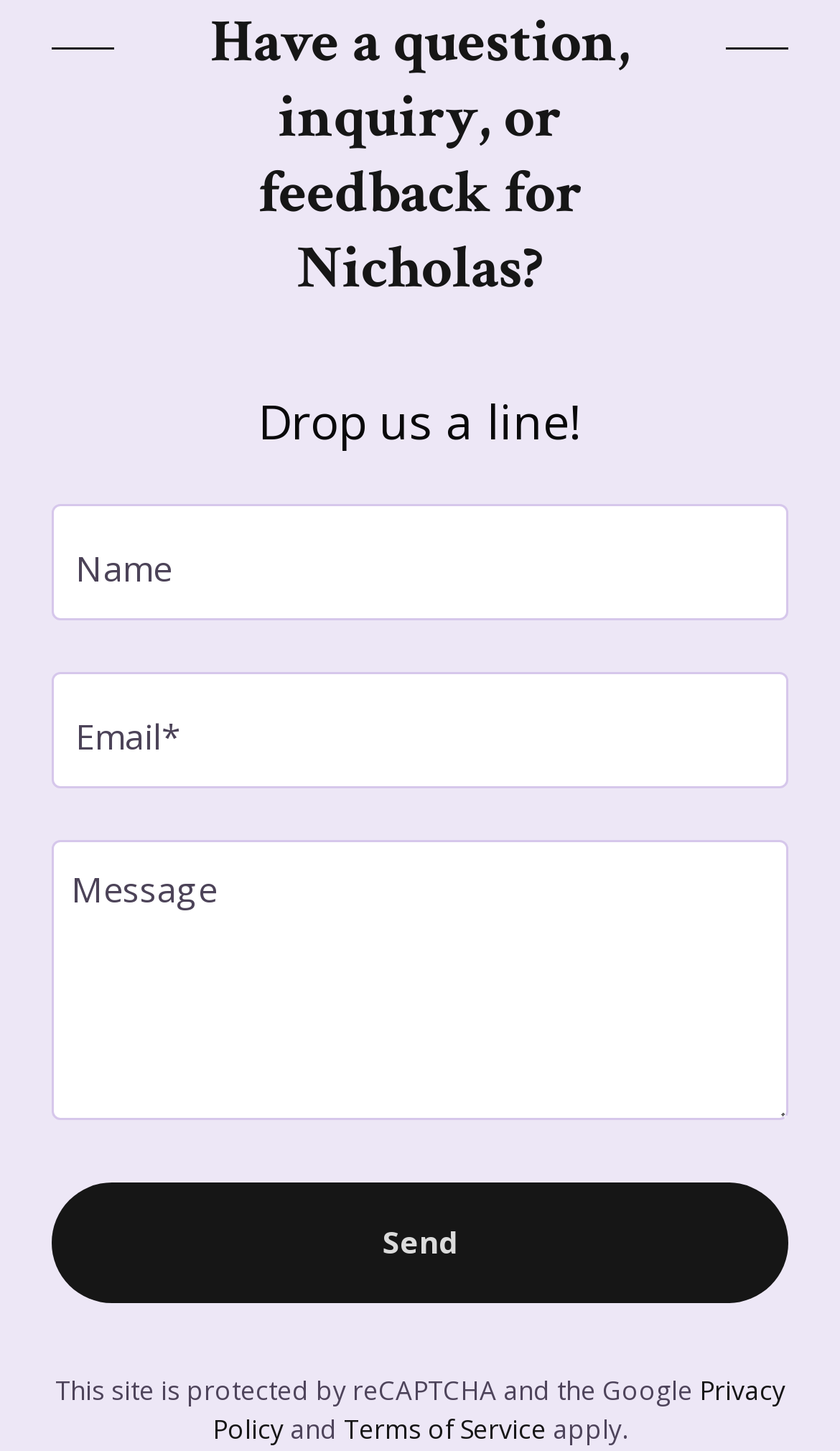Based on the element description, predict the bounding box coordinates (top-left x, top-left y, bottom-right x, bottom-right y) for the UI element in the screenshot: Send

[0.062, 0.815, 0.938, 0.898]